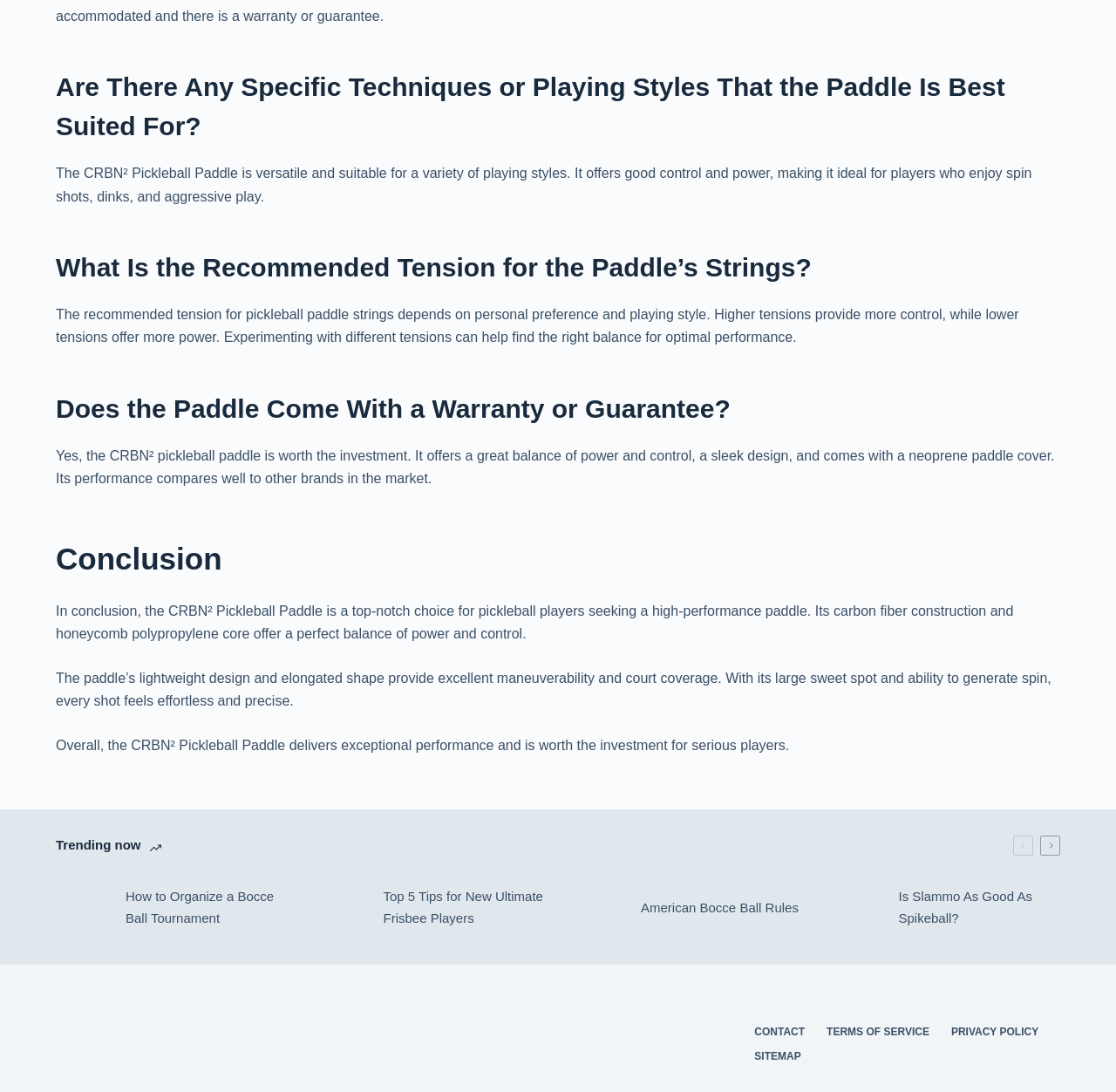Locate the coordinates of the bounding box for the clickable region that fulfills this instruction: "Click on 'Is Slammo As Good As Spikeball?'".

[0.743, 0.807, 0.95, 0.855]